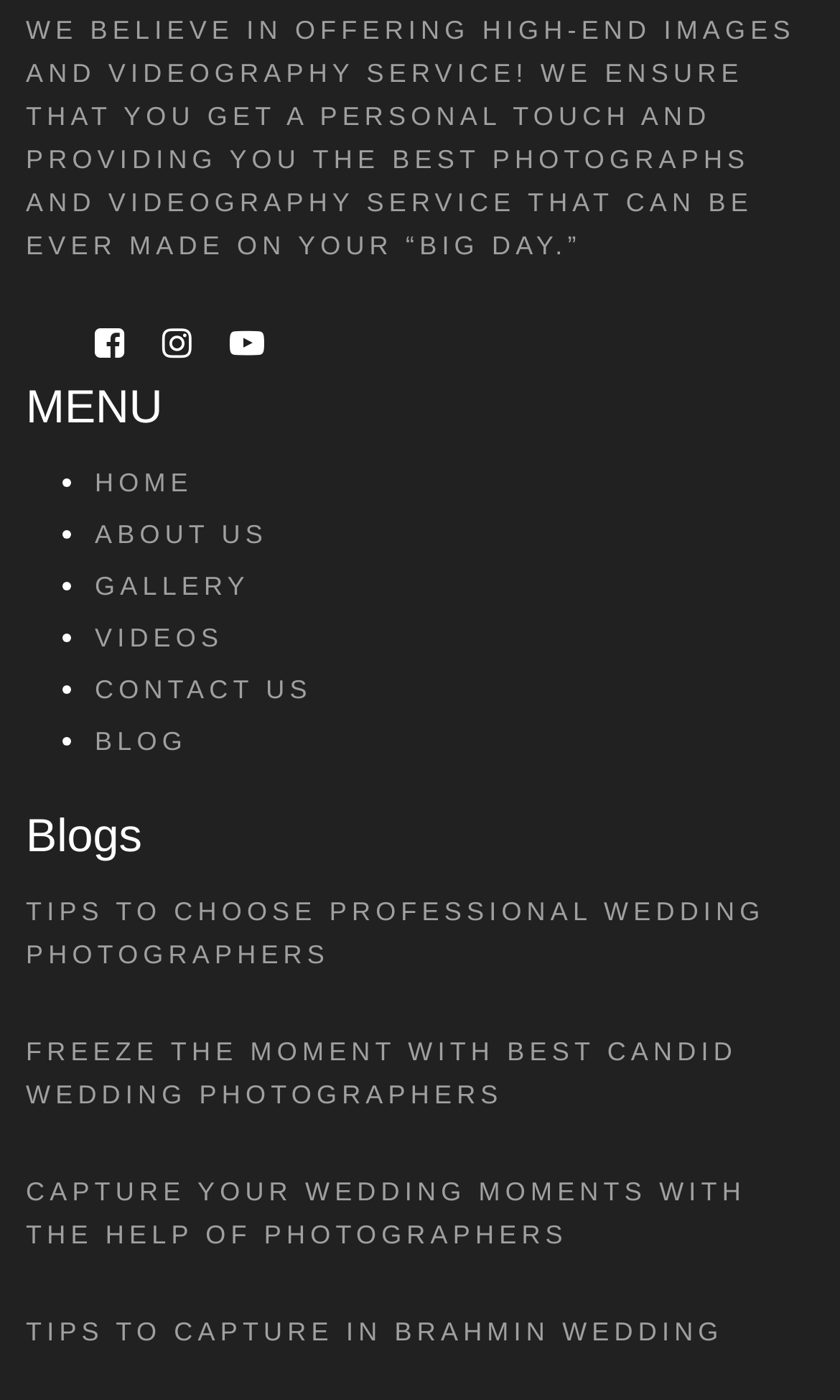Determine the bounding box coordinates of the element that should be clicked to execute the following command: "Contact the photographer through CONTACT US".

[0.113, 0.481, 0.372, 0.503]